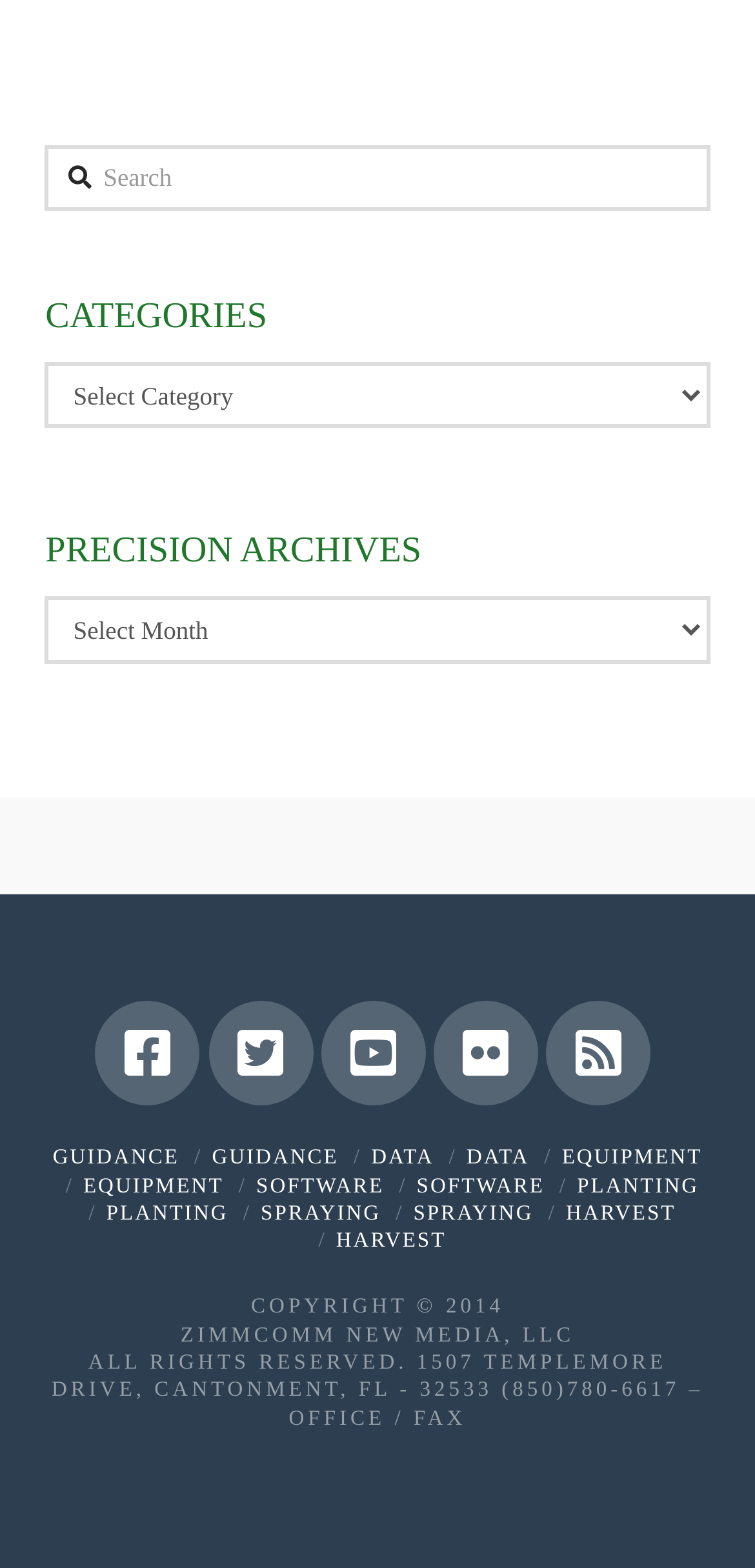Please identify the bounding box coordinates of the area I need to click to accomplish the following instruction: "View guidance".

[0.07, 0.731, 0.238, 0.746]